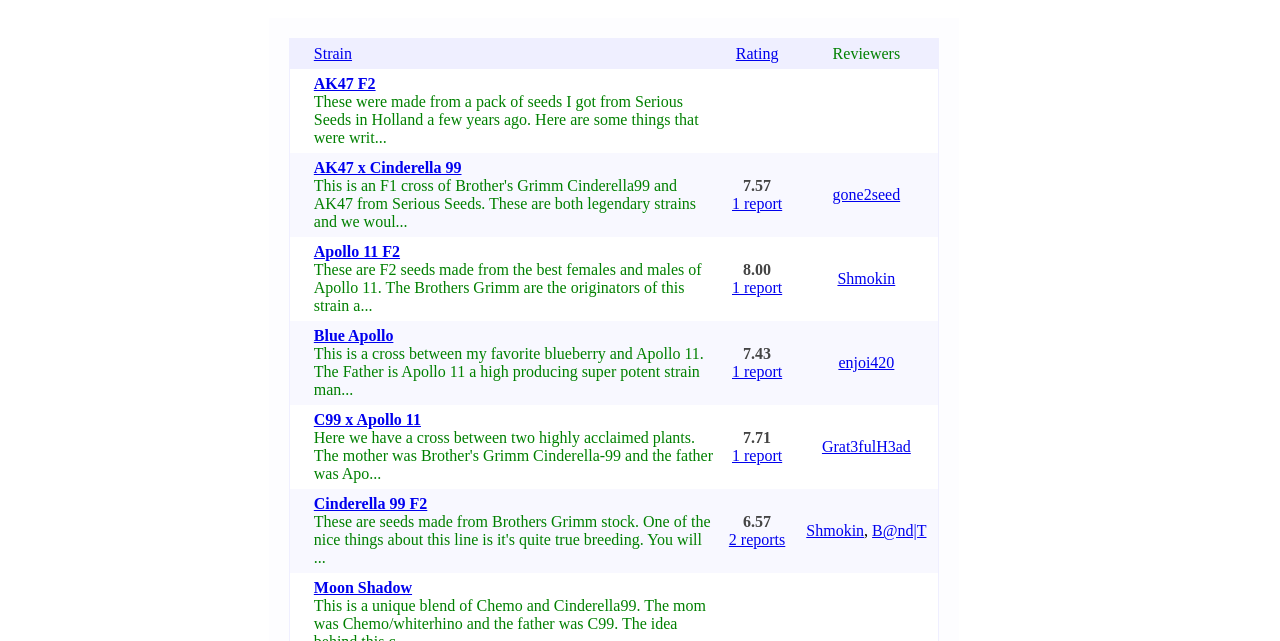What is the rating for the C99 x Apollo 11 strain?
Please answer the question as detailed as possible.

I examined the table row containing the C99 x Apollo 11 strain and found a table cell with the text '7.71 1 report'. This indicates that the rating for this strain is 7.71.